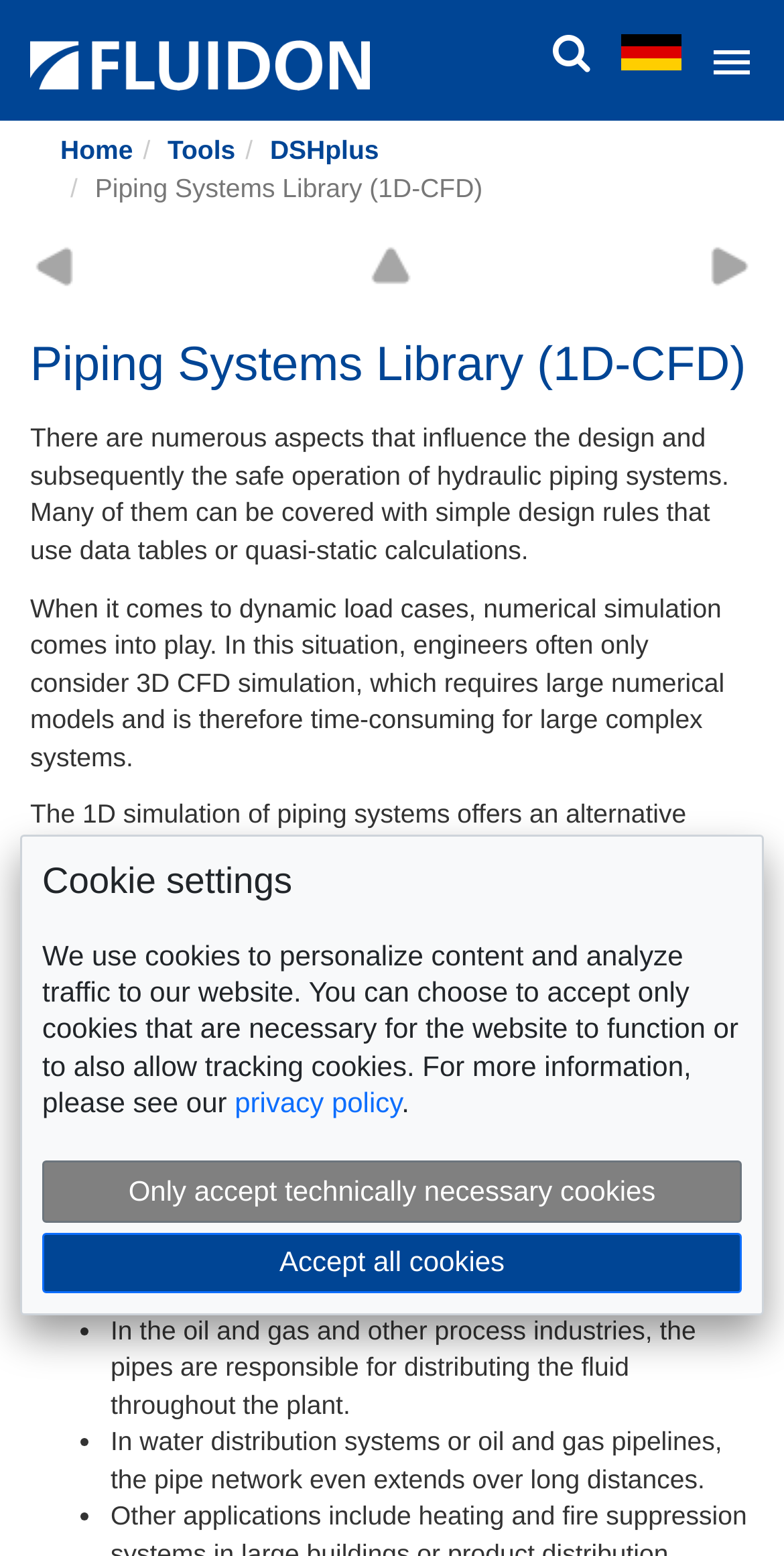Elaborate on the information and visuals displayed on the webpage.

The webpage is about DSHplus, a piping system library that utilizes 1D-CFD simulation. At the top left, there is a logo of FLUIDON GmbH, accompanied by a link to the company's website. On the top right, there is a button with a dropdown menu and a link to switch the language to Deutsch.

Below the top section, there is a navigation breadcrumb with links to Home, Tools, and DSHplus. Next to the breadcrumb, there is a heading that reads "Piping Systems Library (1D-CFD)". 

The main content of the webpage is divided into sections. The first section explains the importance of considering various aspects in the design and operation of hydraulic piping systems. It highlights the limitations of simple design rules and 3D CFD simulation, and introduces 1D piping system simulation as an alternative approach.

The second section describes the benefits of 1D simulation, which can analyze transient changes in the operating condition of the hydraulic pipeline in a single run. 

The third section asks "Which piping systems are meant?" and provides a list of examples, including hydraulic pipes in production or construction machinery, pipes in the oil and gas and other process industries, and pipe networks in water distribution systems or oil and gas pipelines.

At the bottom of the page, there is a section about cookie settings, which allows users to choose whether to accept only necessary cookies or all cookies. There are also links to the privacy policy and buttons to accept or decline cookies.